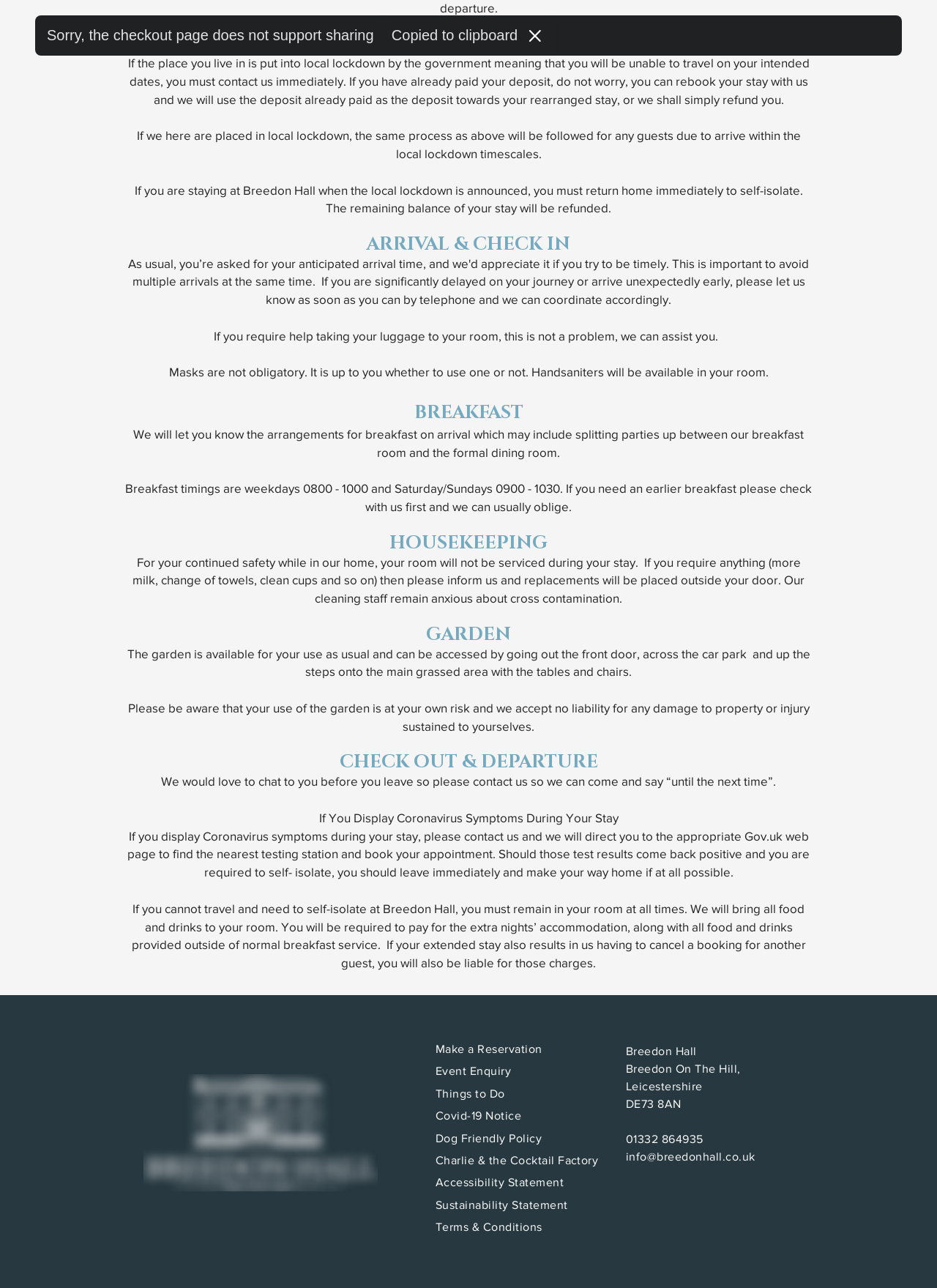Find the bounding box coordinates for the element that must be clicked to complete the instruction: "View things to do". The coordinates should be four float numbers between 0 and 1, indicated as [left, top, right, bottom].

[0.465, 0.842, 0.539, 0.855]